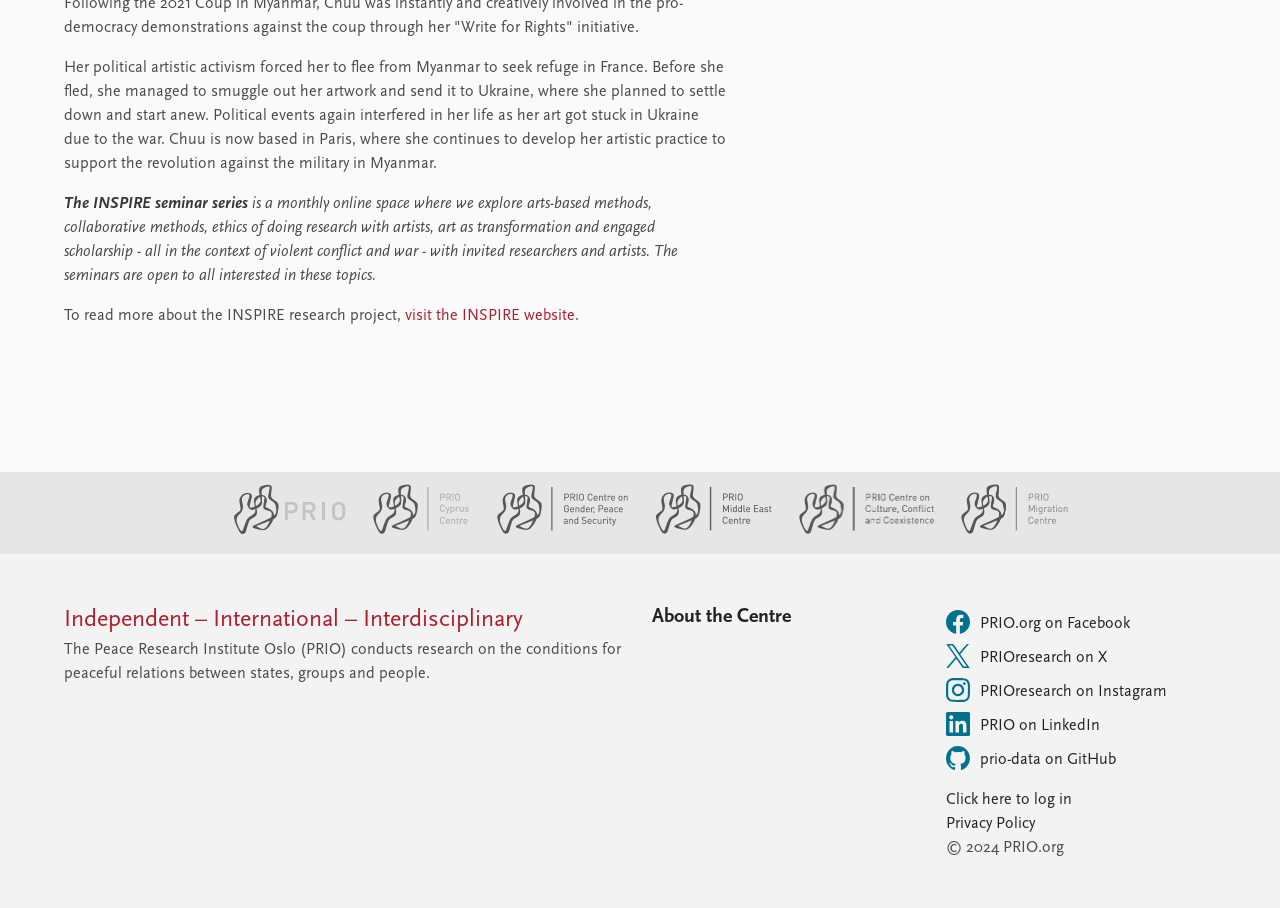Find the bounding box coordinates for the HTML element described as: "aria-label="PRIO website"". The coordinates should consist of four float values between 0 and 1, i.e., [left, top, right, bottom].

[0.165, 0.575, 0.274, 0.593]